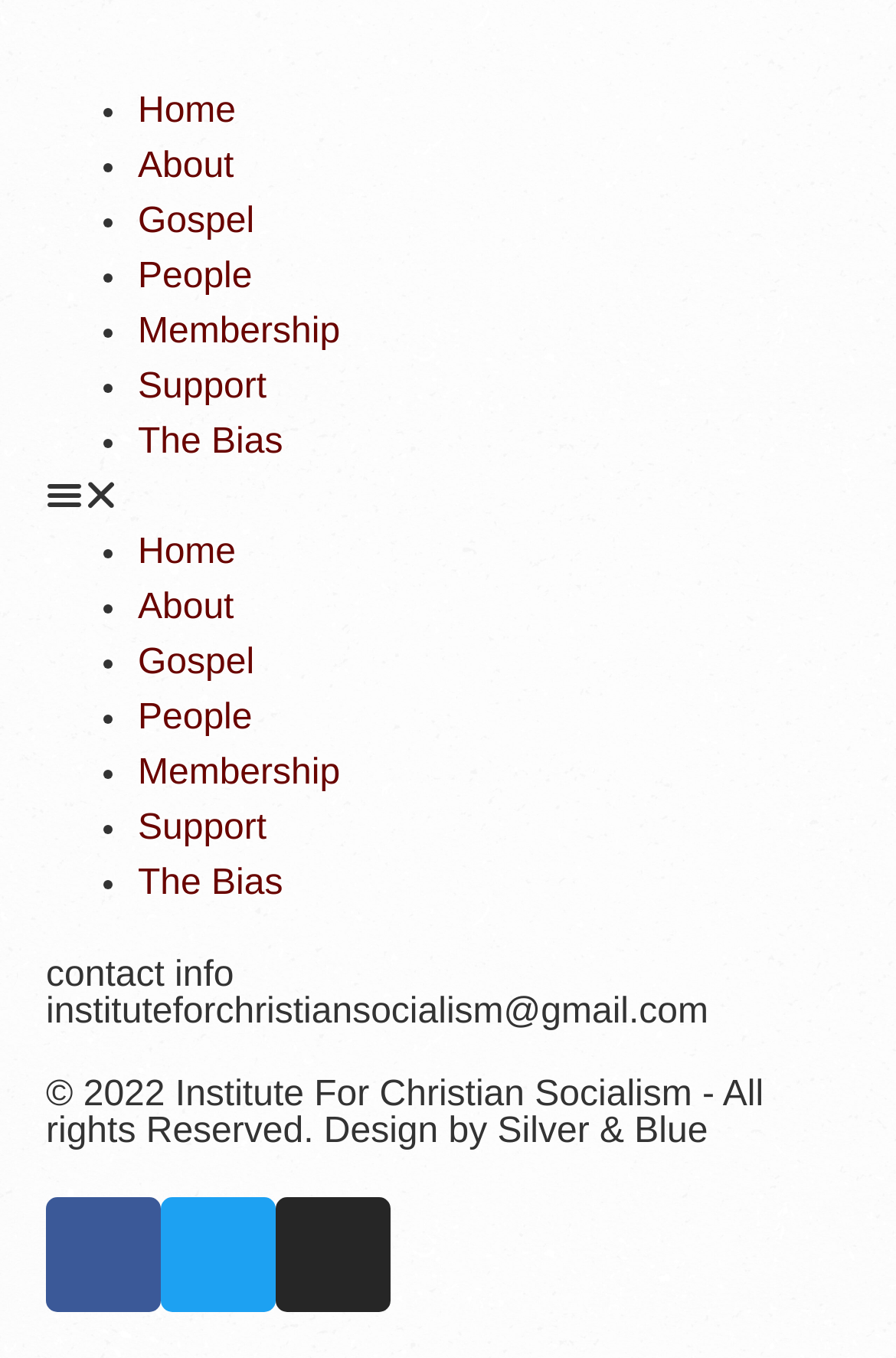What is the first menu item?
Please provide a single word or phrase answer based on the image.

Home